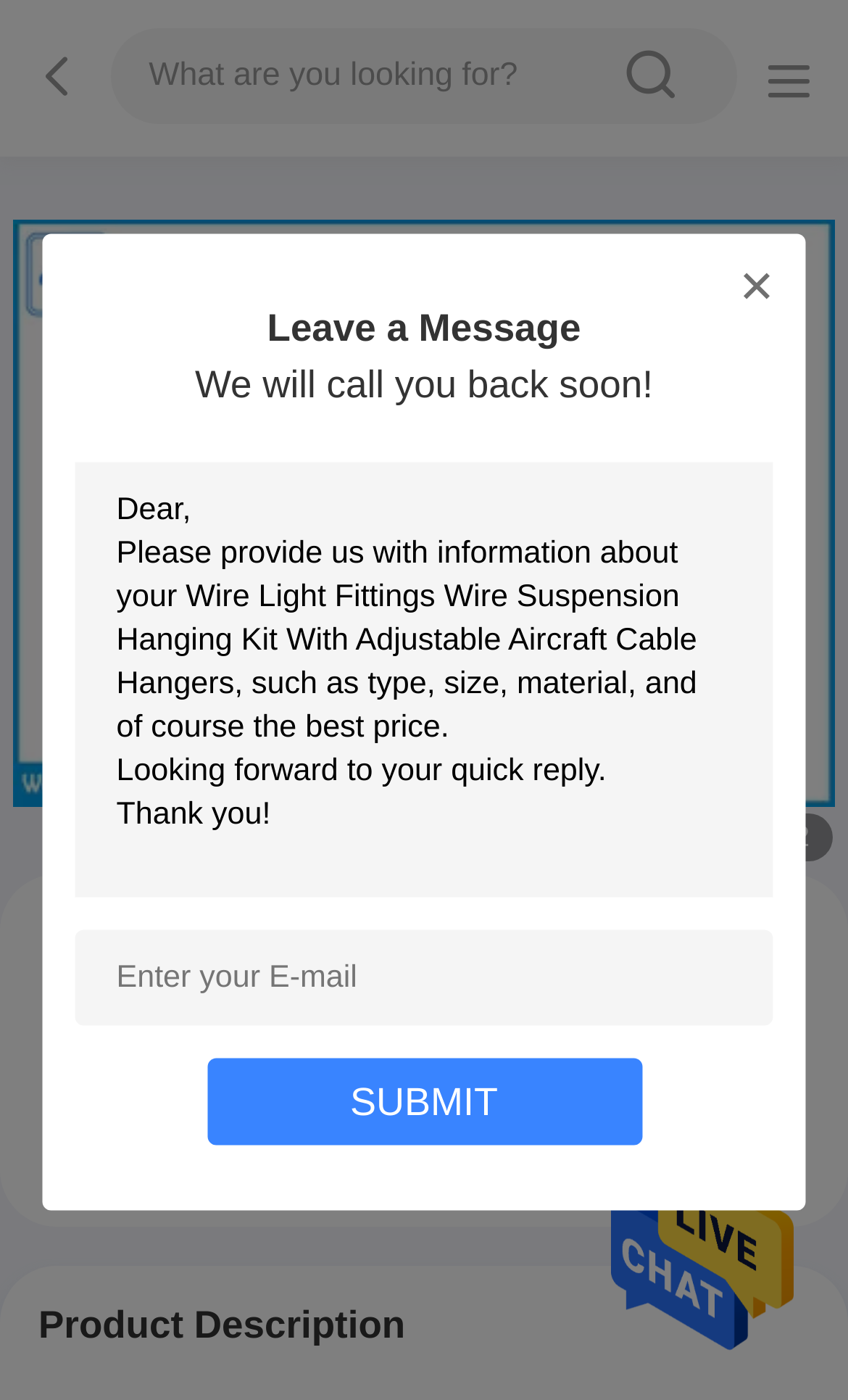How can I get the best price?
Answer the question with just one word or phrase using the image.

Get Best Price link